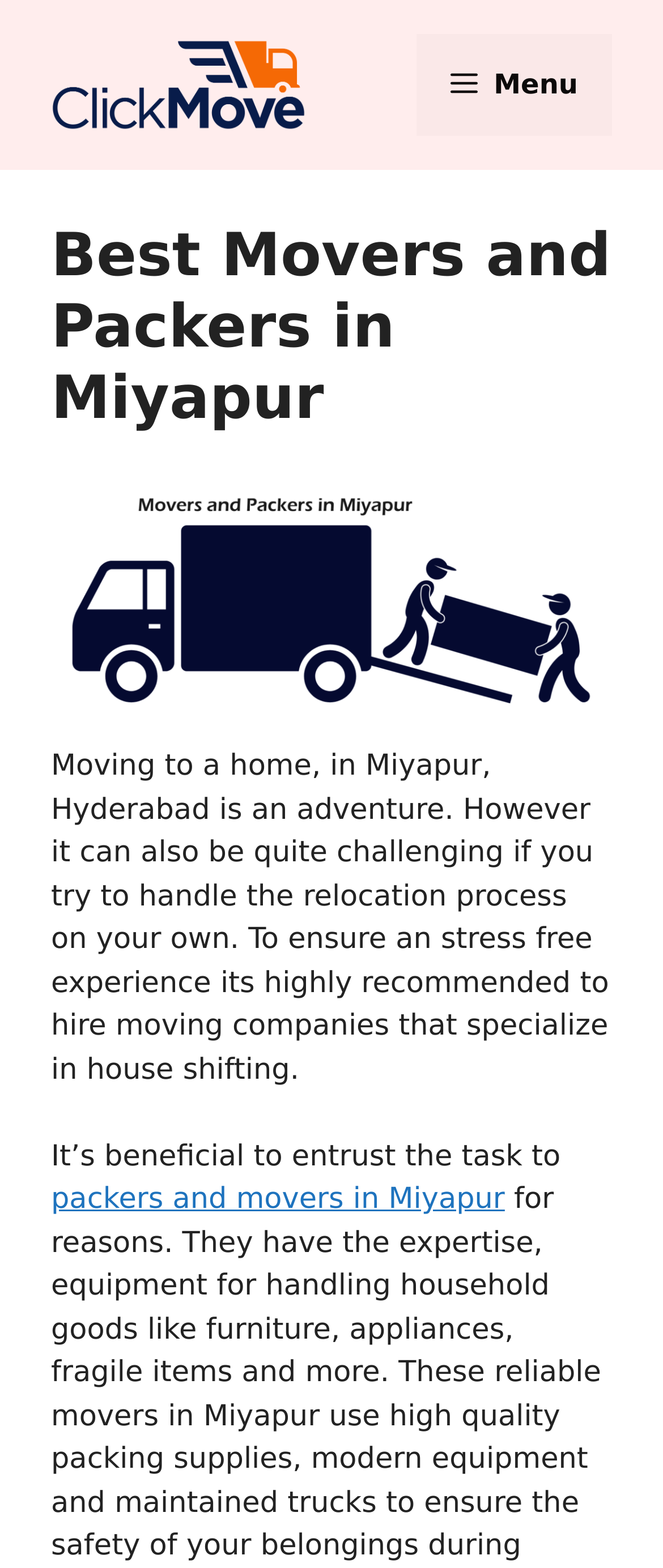What is shown in the figure?
Using the image, give a concise answer in the form of a single word or short phrase.

Movers and Packers